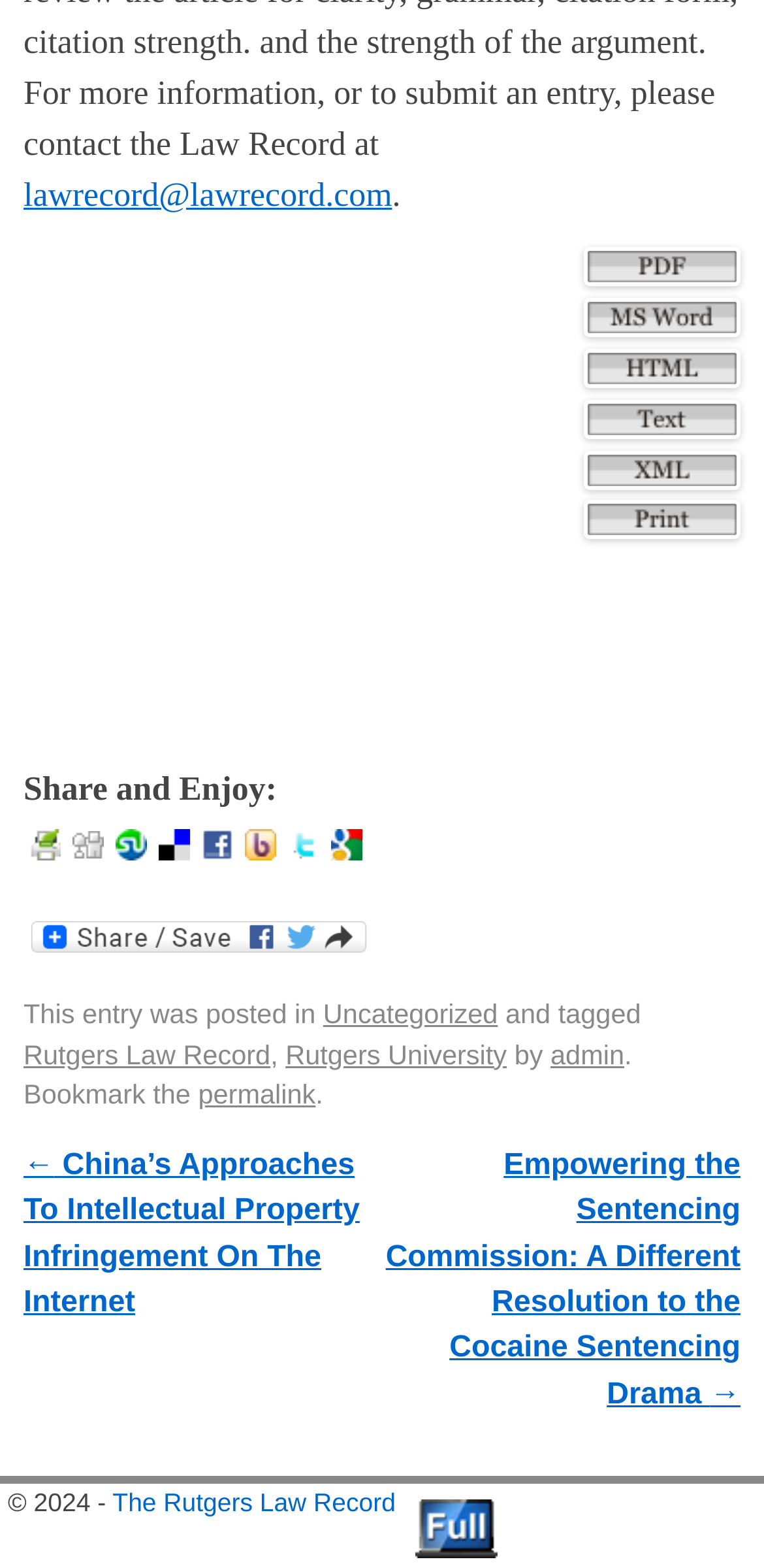Please identify the coordinates of the bounding box that should be clicked to fulfill this instruction: "Switch to standard web view".

[0.543, 0.979, 0.651, 0.997]